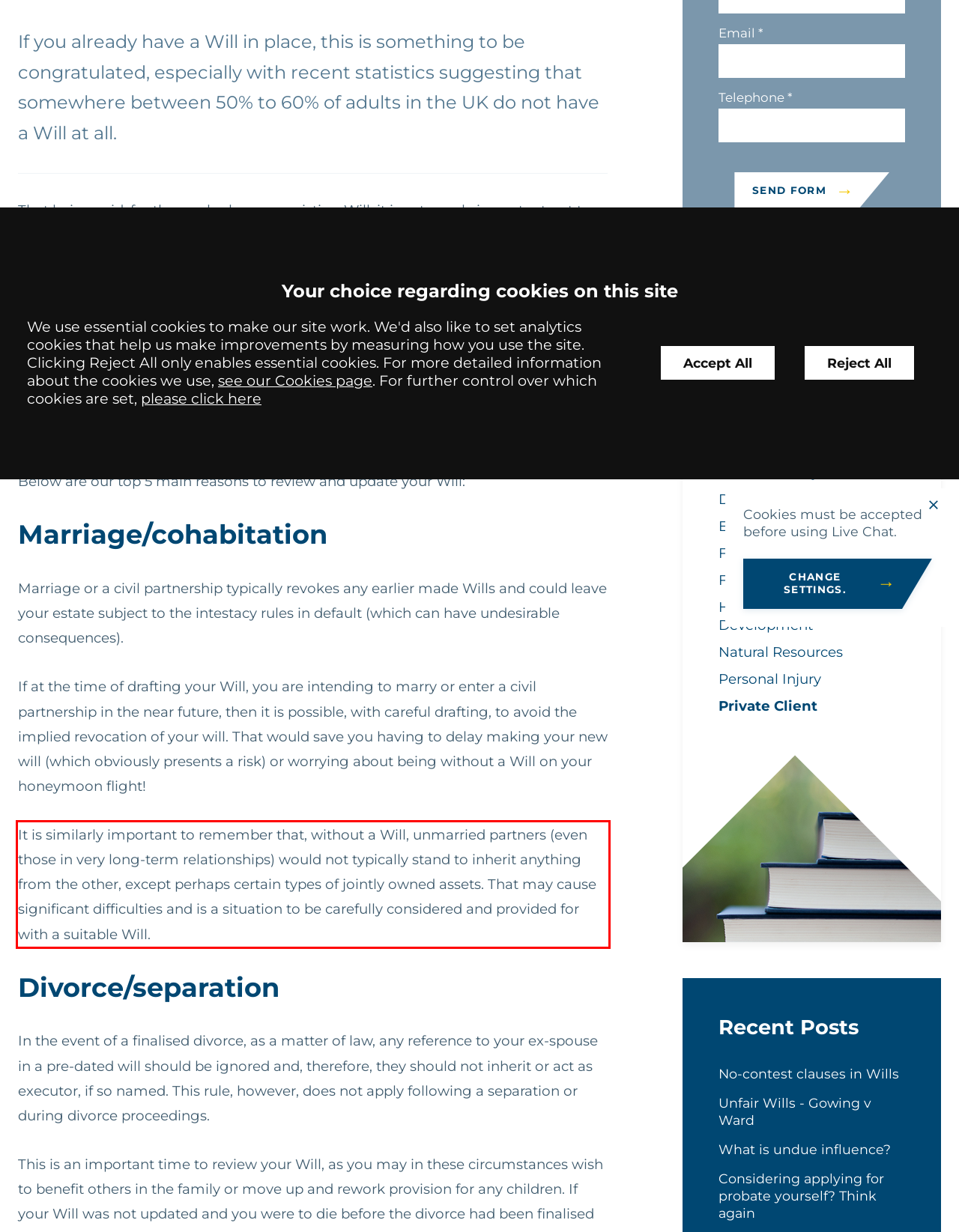Review the webpage screenshot provided, and perform OCR to extract the text from the red bounding box.

It is similarly important to remember that, without a Will, unmarried partners (even those in very long-term relationships) would not typically stand to inherit anything from the other, except perhaps certain types of jointly owned assets. That may cause significant difficulties and is a situation to be carefully considered and provided for with a suitable Will.